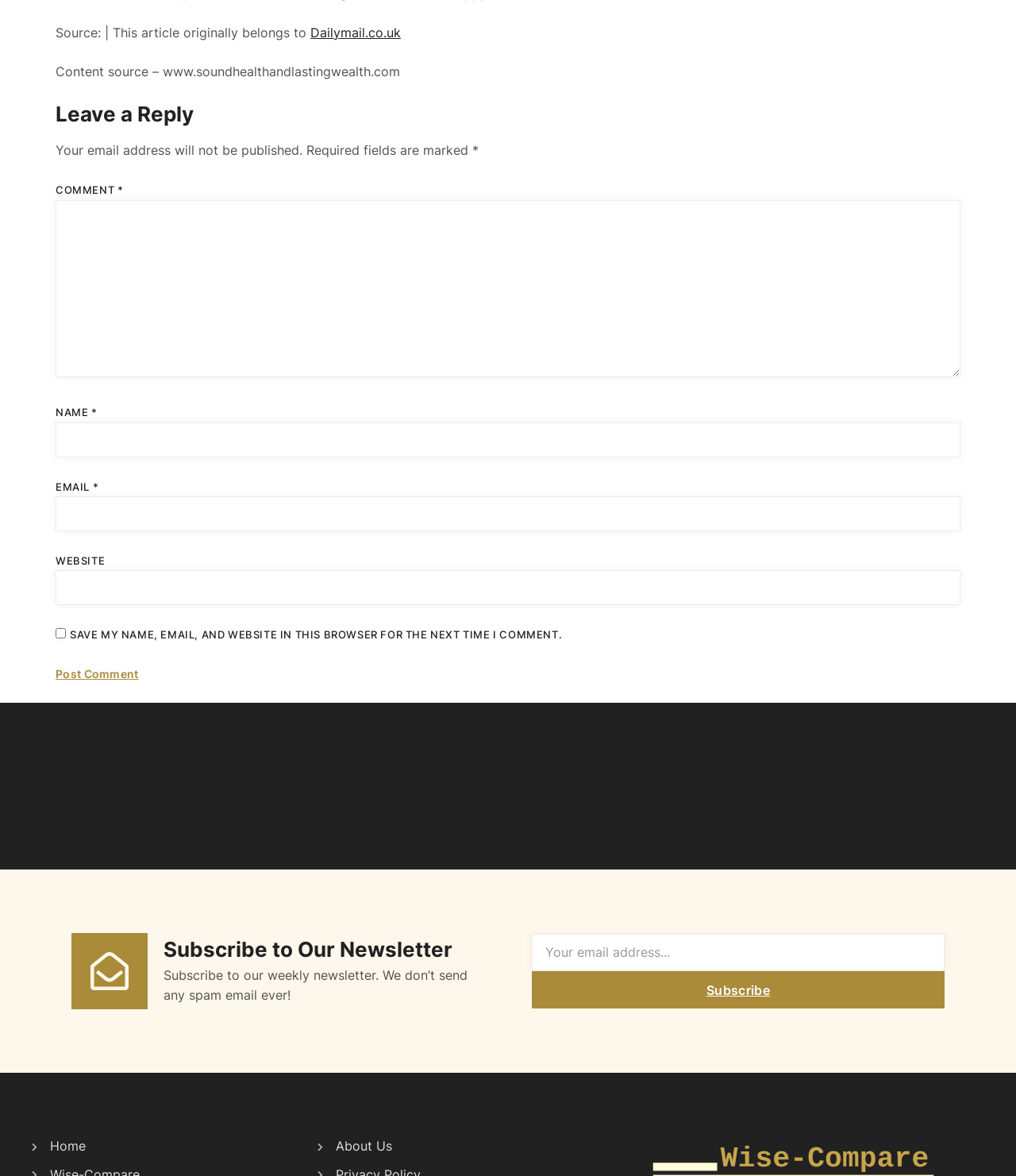Determine the bounding box coordinates of the target area to click to execute the following instruction: "Post a comment."

[0.055, 0.566, 0.136, 0.579]